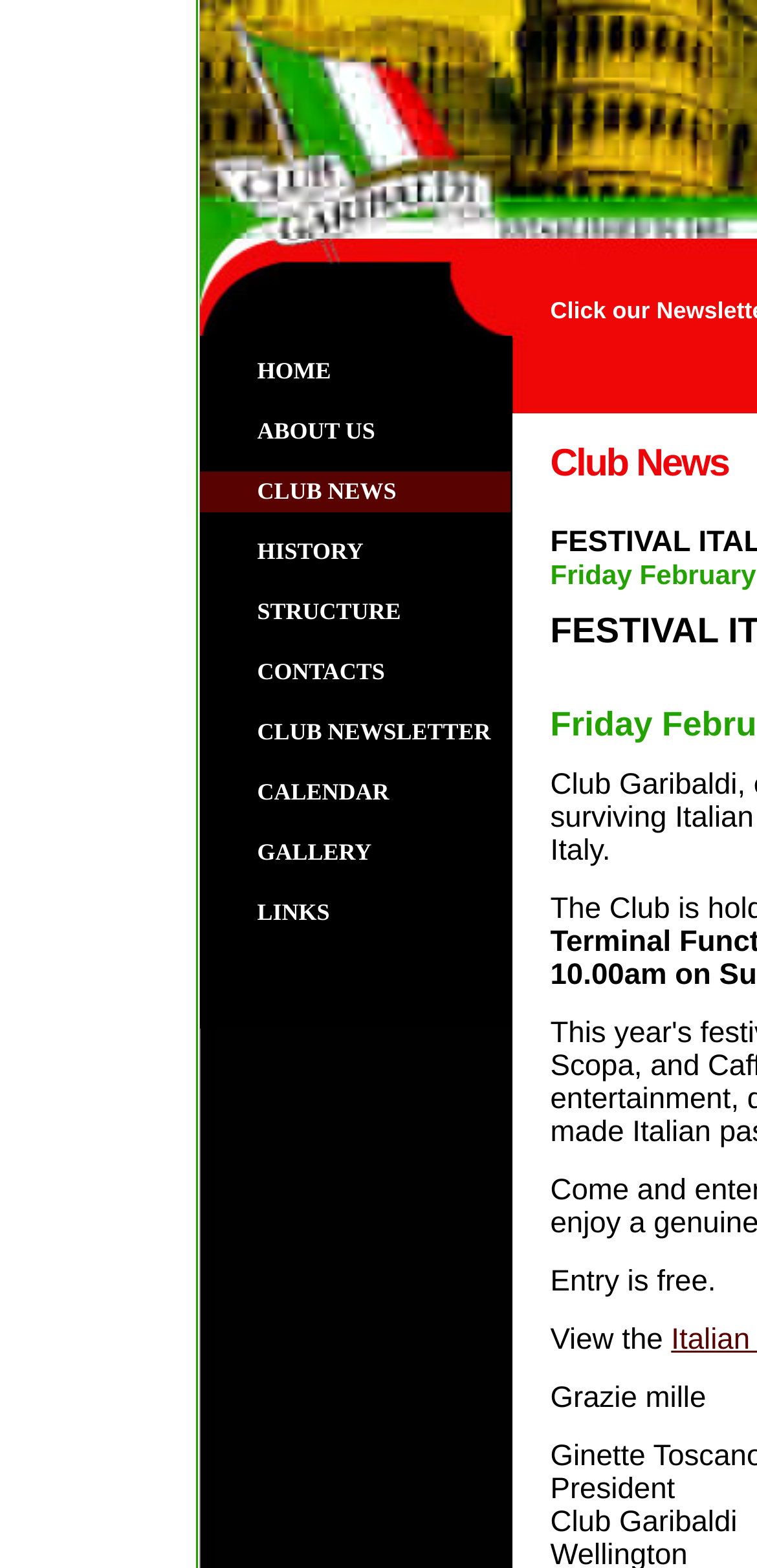Provide your answer in one word or a succinct phrase for the question: 
How many links are there in the menu?

9